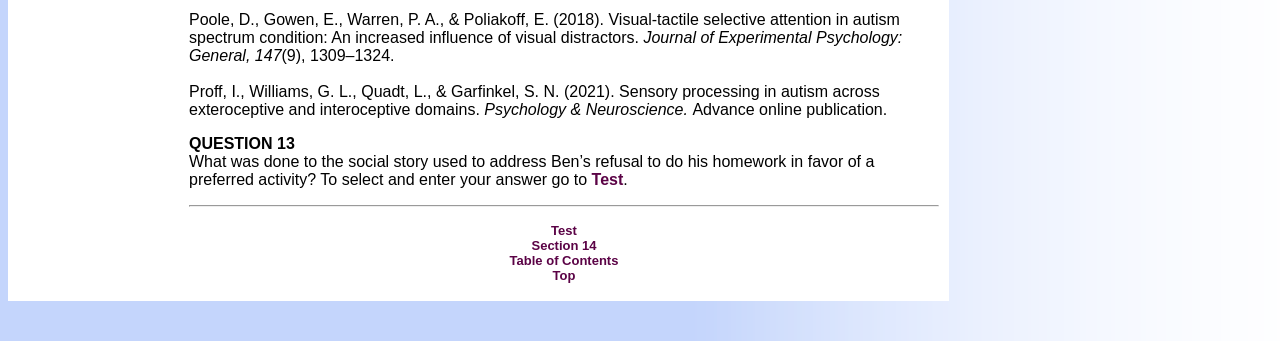How many links are available below the separator?
Please give a detailed and elaborate answer to the question.

I found the number of links by looking at the elements below the separator with ID 45. There are four link elements with IDs 194, 197, 200, and 203, which correspond to the links 'Test', 'Section 14', 'Table of Contents', and 'Top', respectively.